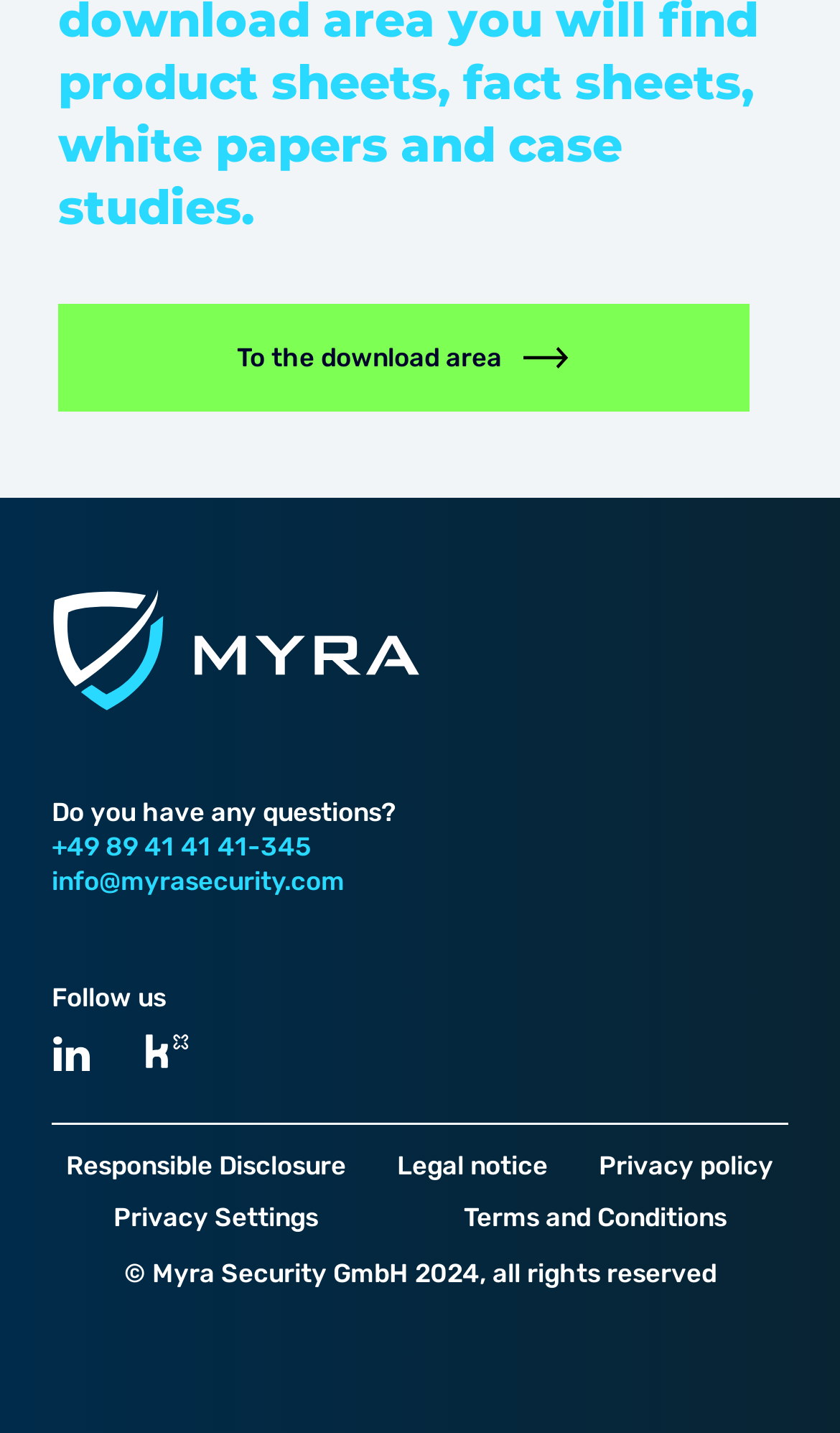Please determine the bounding box coordinates of the clickable area required to carry out the following instruction: "Follow us on social media". The coordinates must be four float numbers between 0 and 1, represented as [left, top, right, bottom].

[0.062, 0.727, 0.108, 0.755]